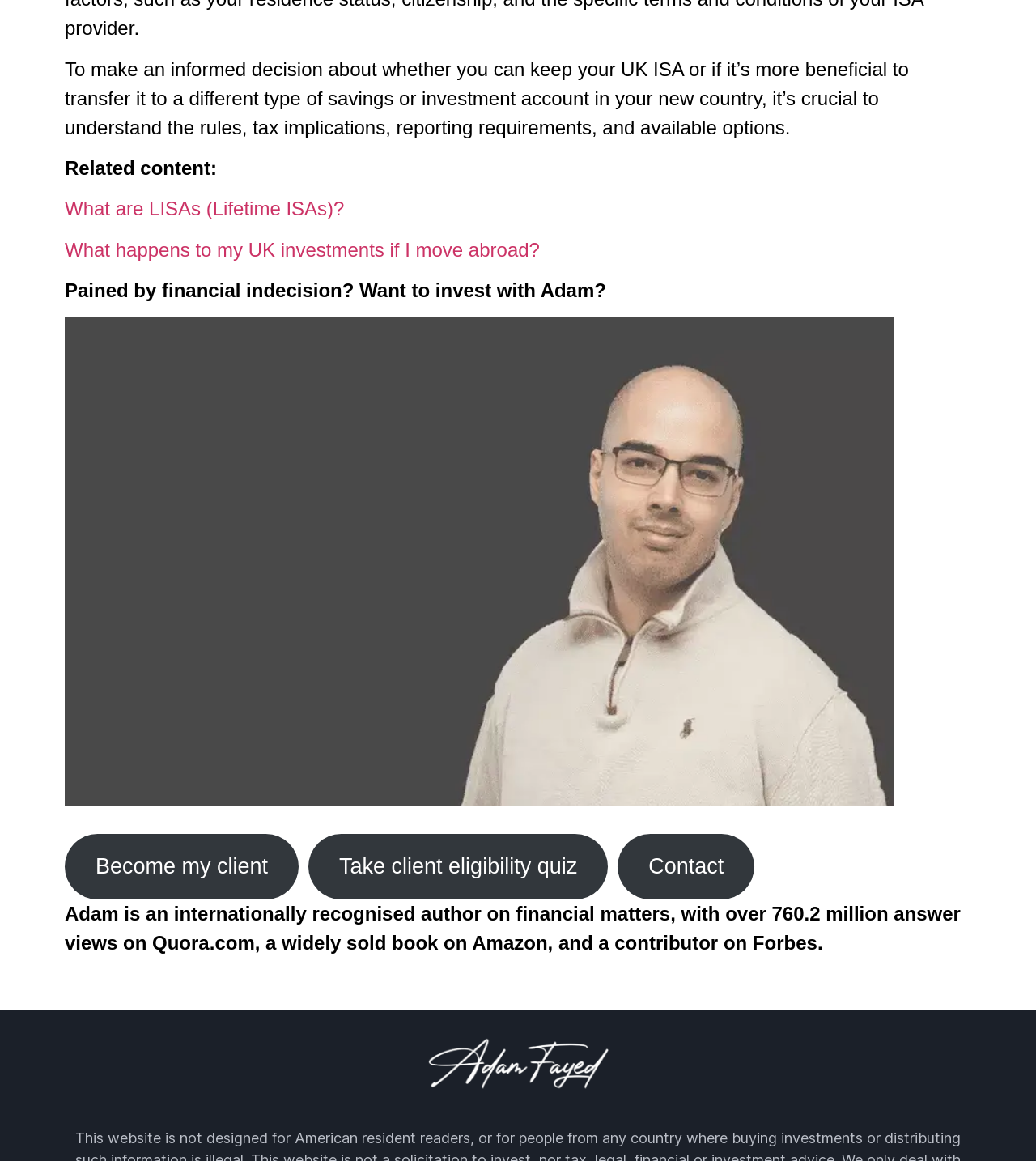What is Adam's profession? Based on the screenshot, please respond with a single word or phrase.

Author